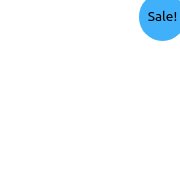What is the ebook about?
With the help of the image, please provide a detailed response to the question.

The ebook 'Beating The Giant Affiliate Formula' is positioned within a marketplace context that focuses on affiliate marketing and e-business strategies, appealing to those looking to enhance their online business skills.